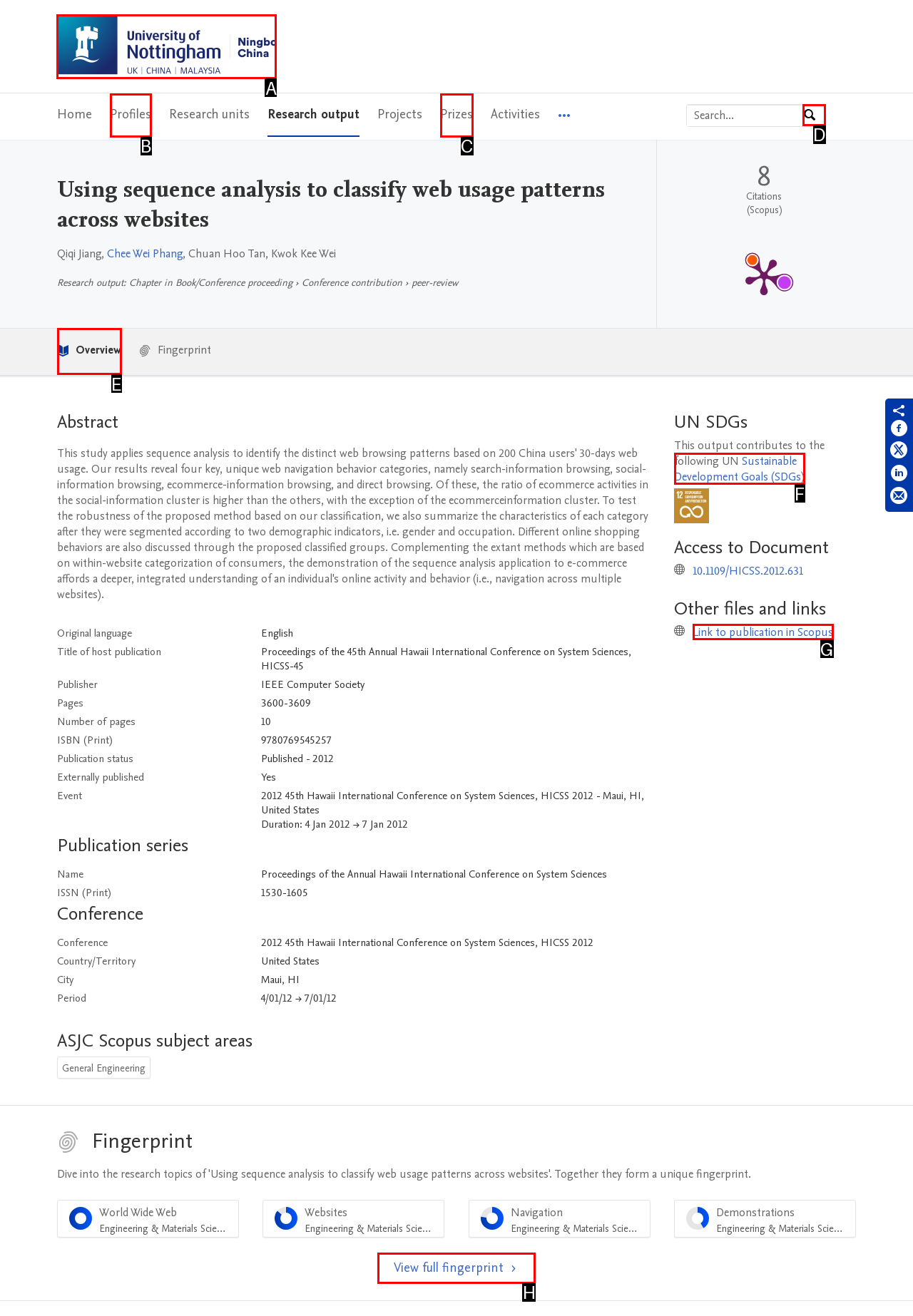Identify the letter of the option to click in order to Click University of Nottingham Ningbo China Home. Answer with the letter directly.

A